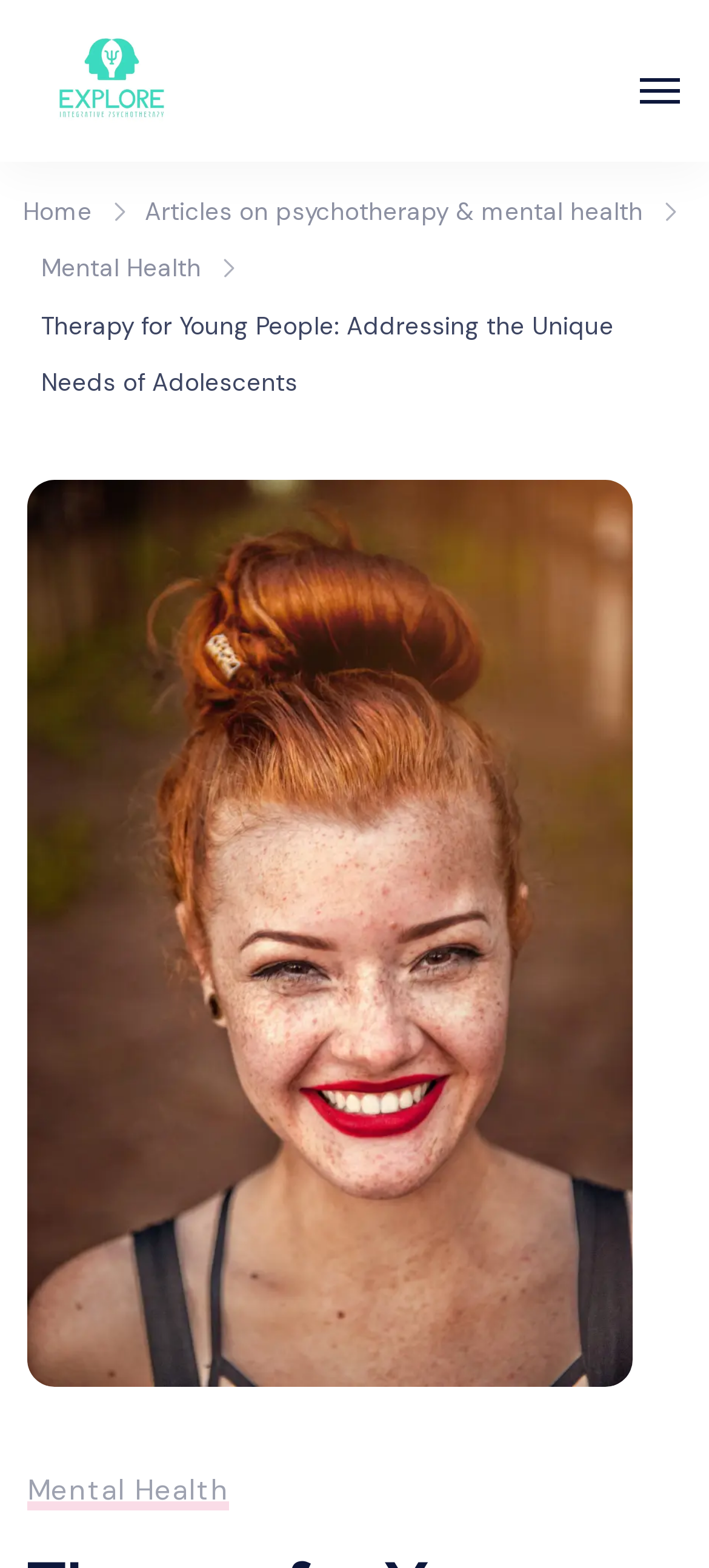Locate the primary heading on the webpage and return its text.

Therapy for Young People: Addressing the Unique Needs of Adolescents